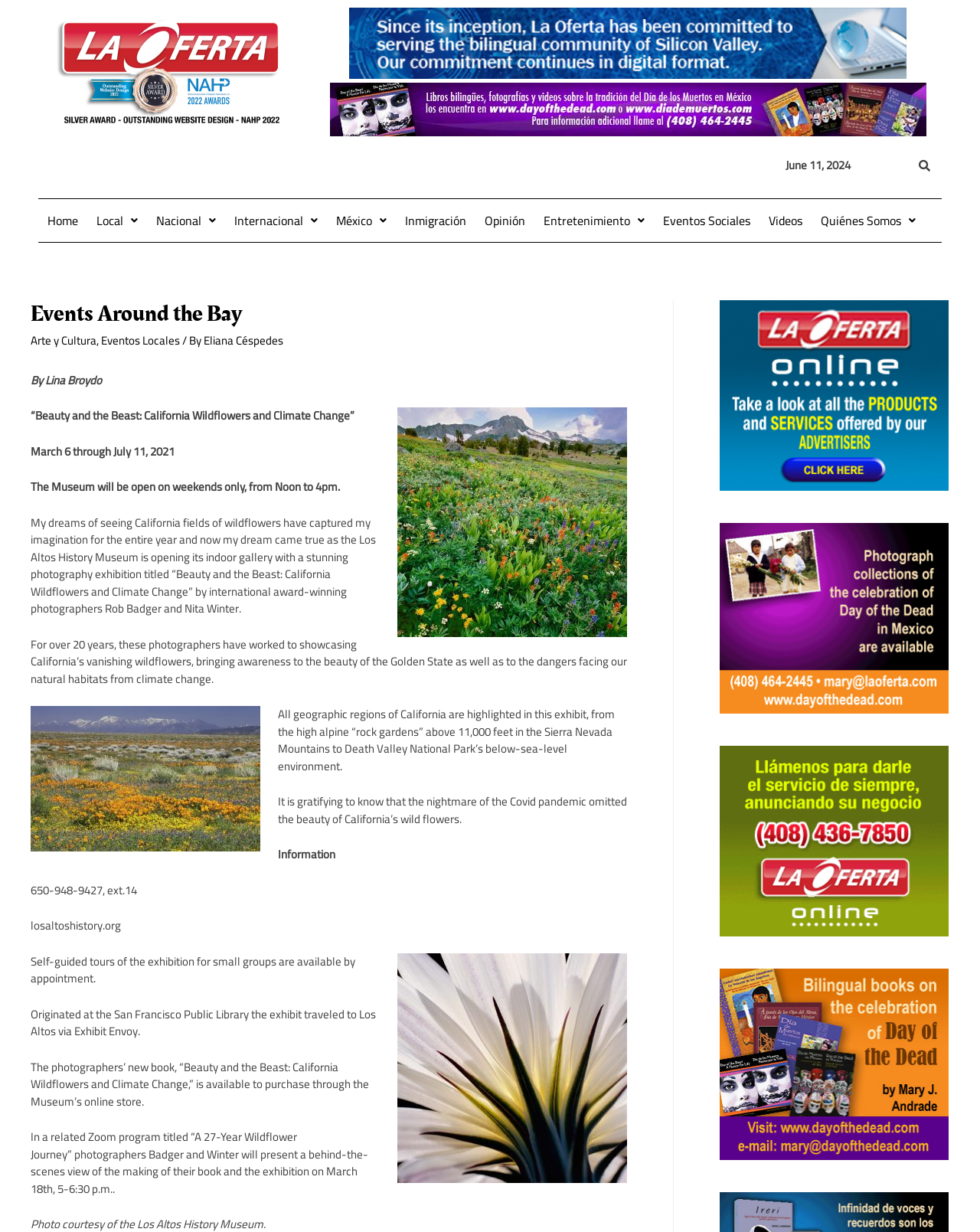Extract the primary heading text from the webpage.

Events Around the Bay